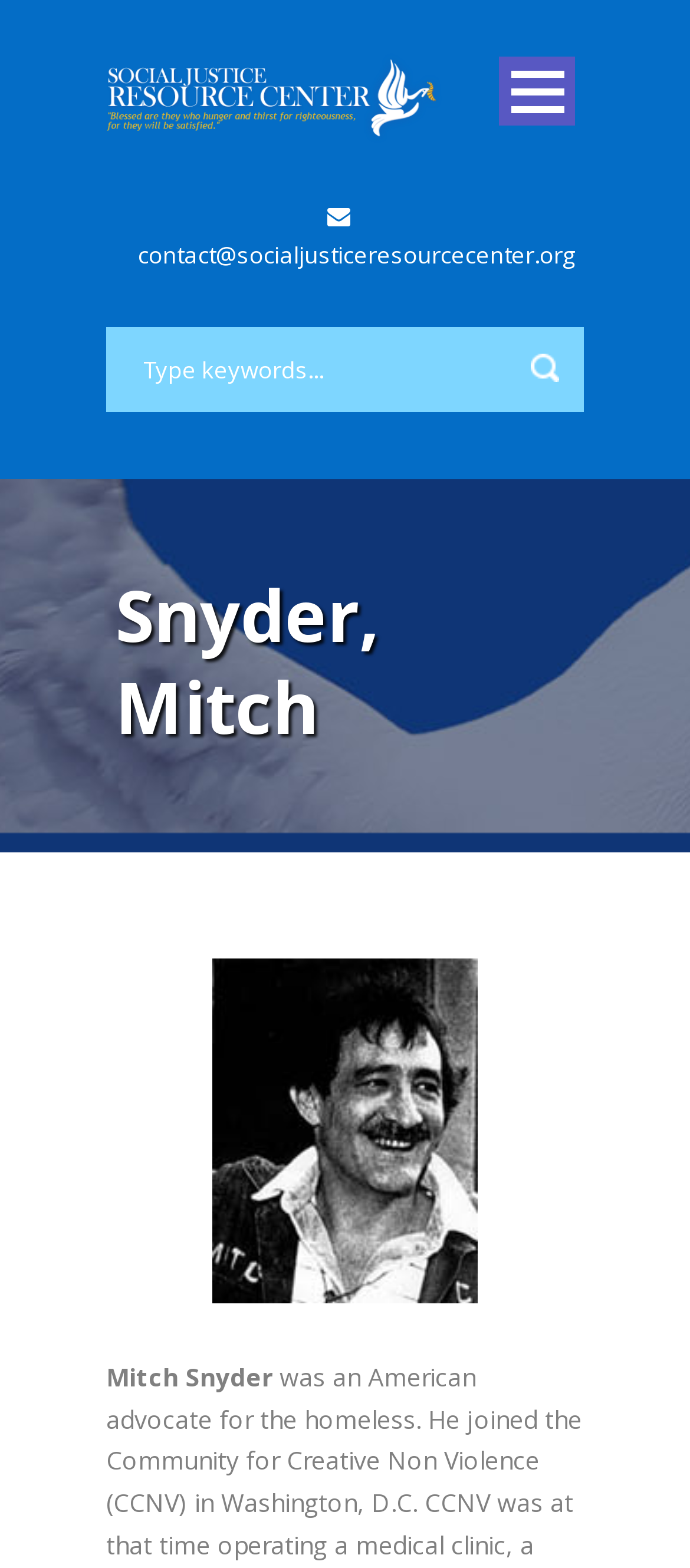Find the bounding box coordinates of the element to click in order to complete this instruction: "Open the menu". The bounding box coordinates must be four float numbers between 0 and 1, denoted as [left, top, right, bottom].

[0.723, 0.036, 0.833, 0.08]